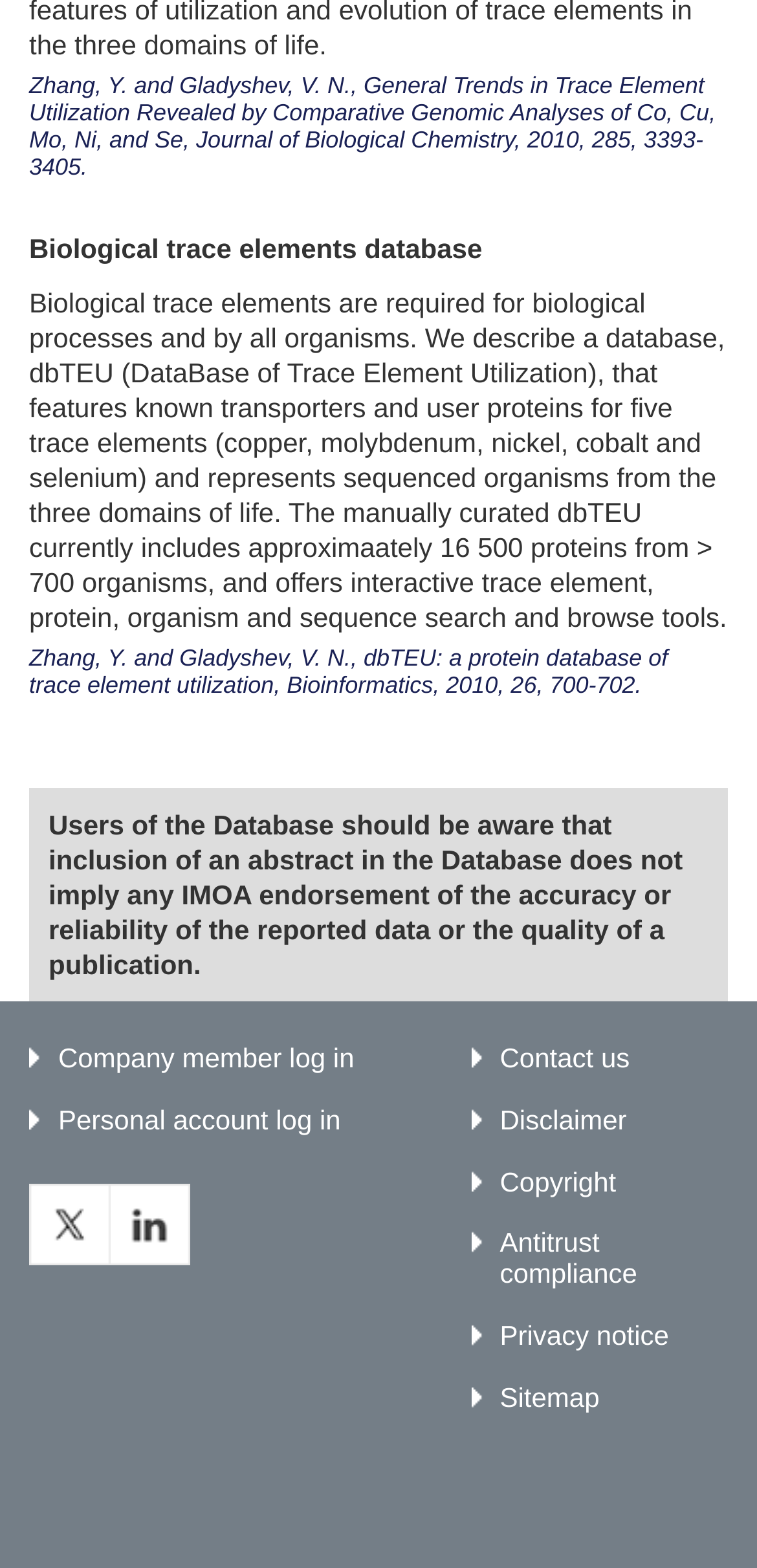What is the name of the database described on this webpage?
Kindly give a detailed and elaborate answer to the question.

The webpage describes a database called dbTEU, which stands for DataBase of Trace Element Utilization. This database features known transporters and user proteins for five trace elements and represents sequenced organisms from the three domains of life.